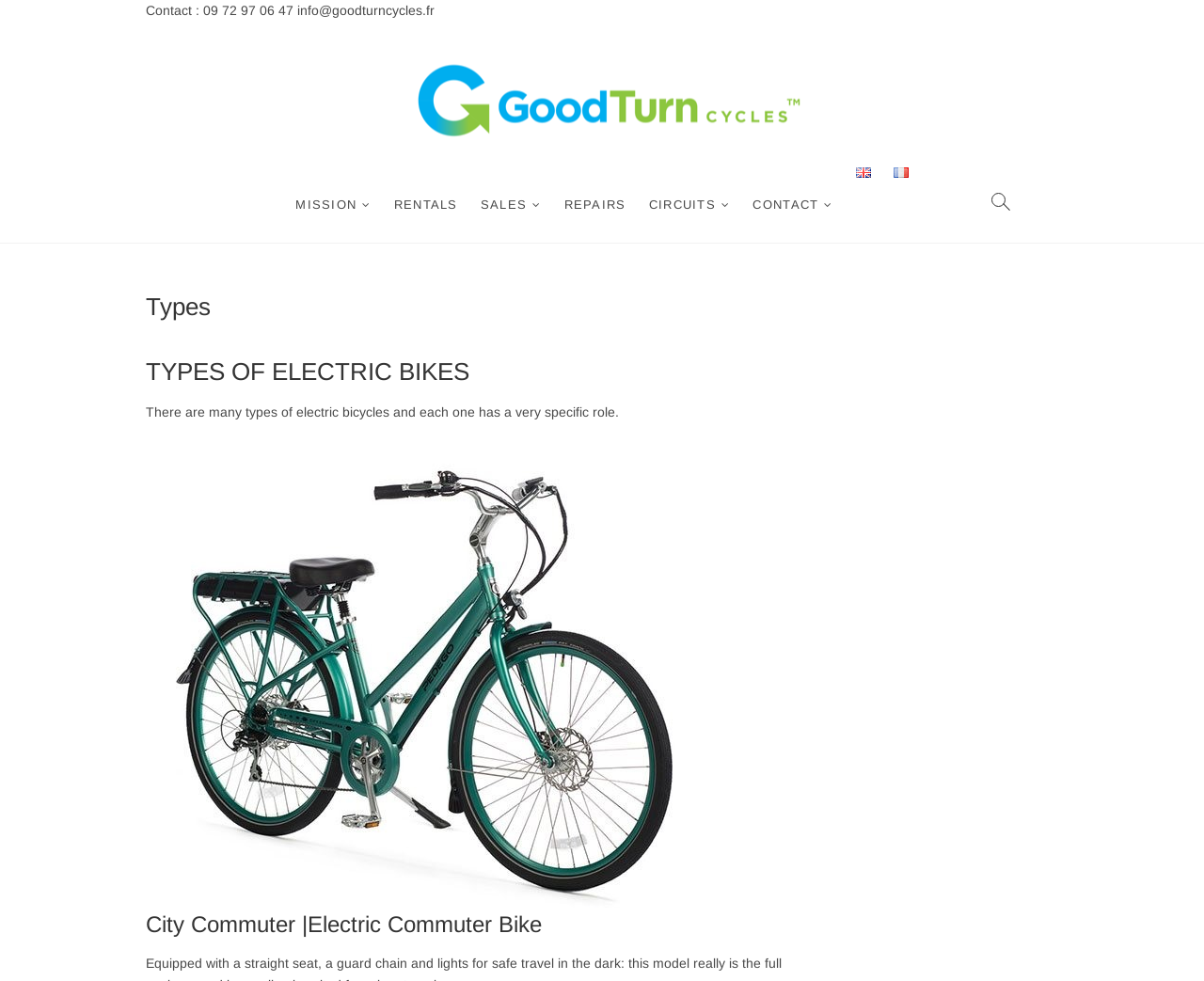How many main menu items are there?
Answer the question with a single word or phrase derived from the image.

7